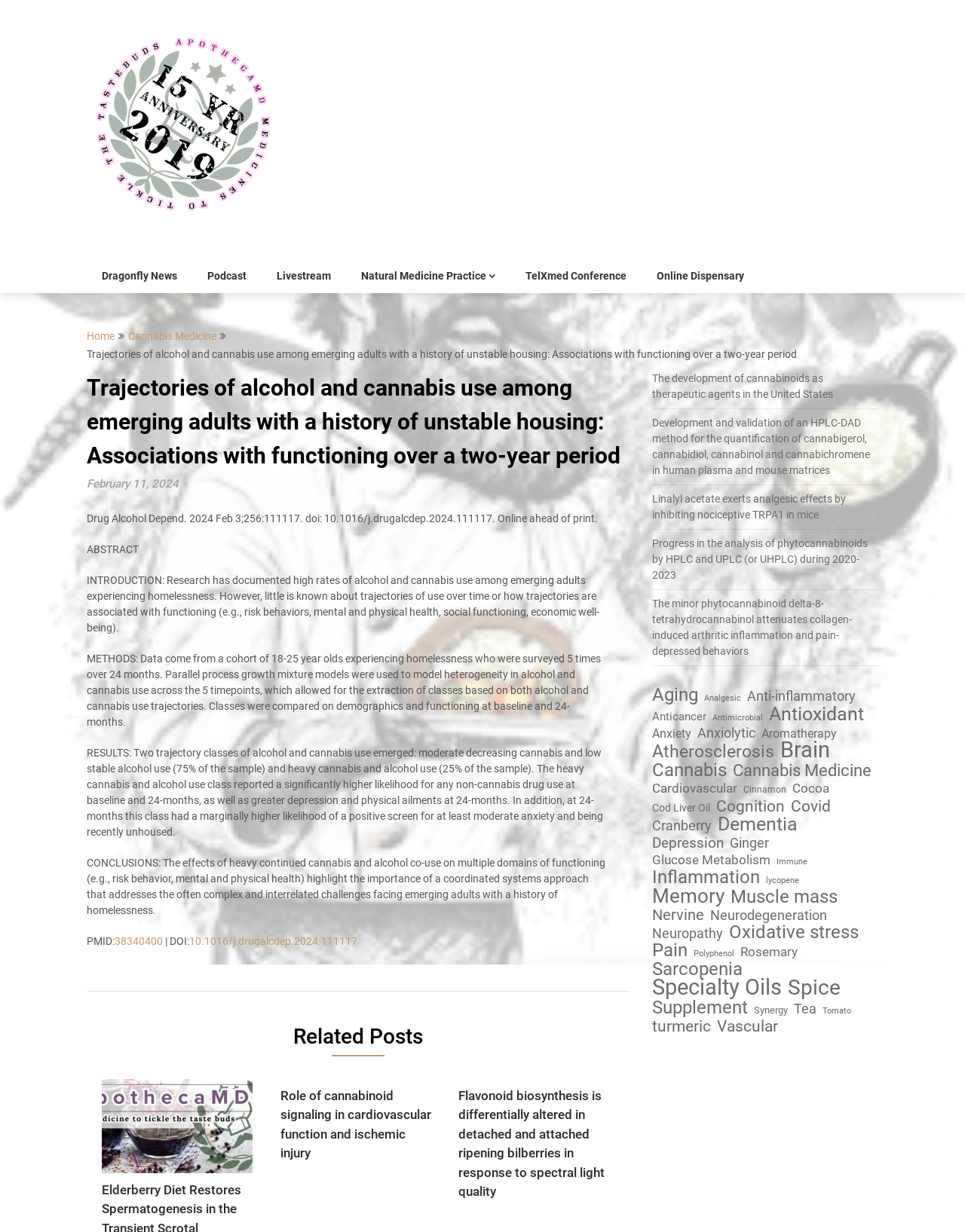Please give a succinct answer using a single word or phrase:
What is the topic of the research?

Alcohol and cannabis use